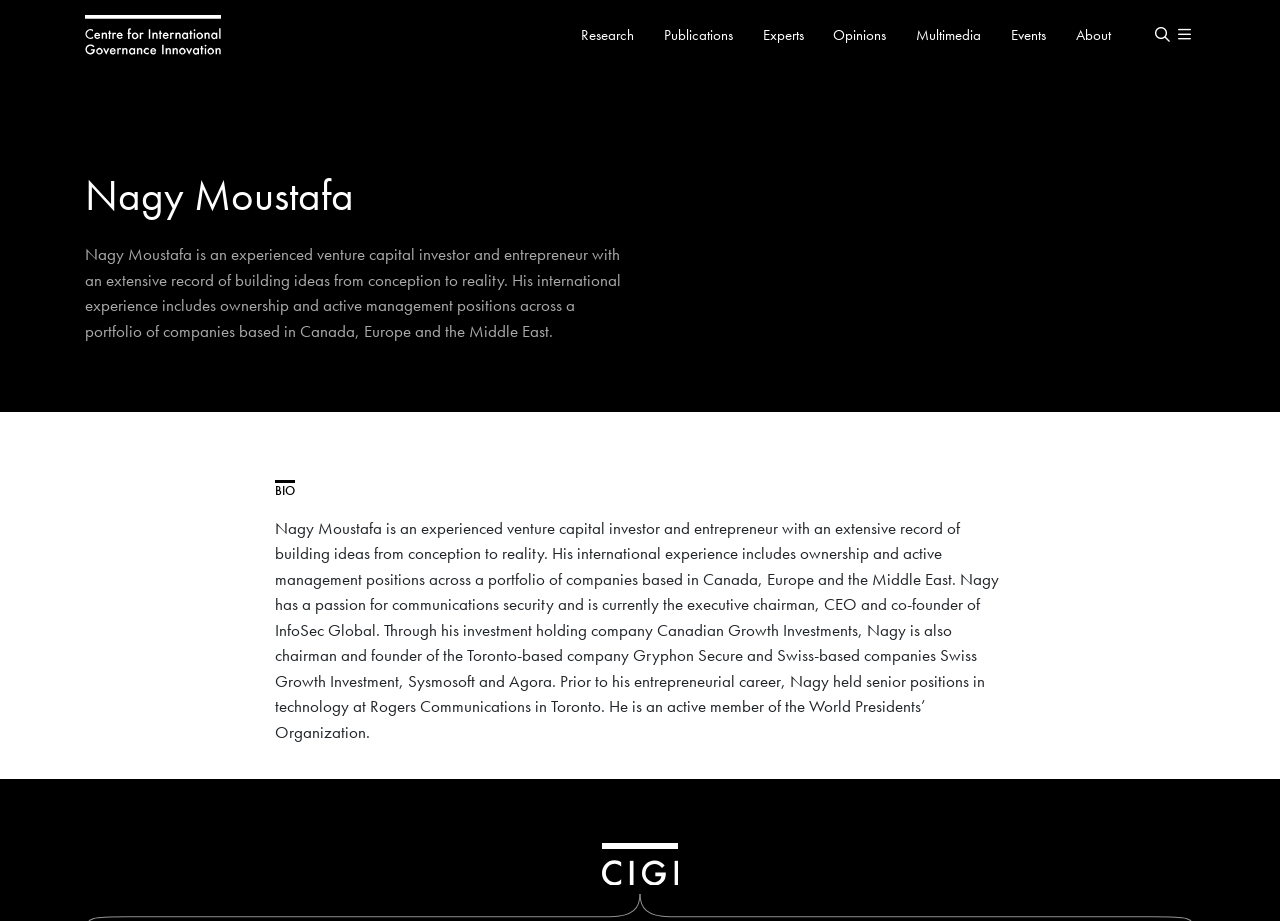Answer in one word or a short phrase: 
What organization is Nagy Moustafa an active member of?

World Presidents’ Organization